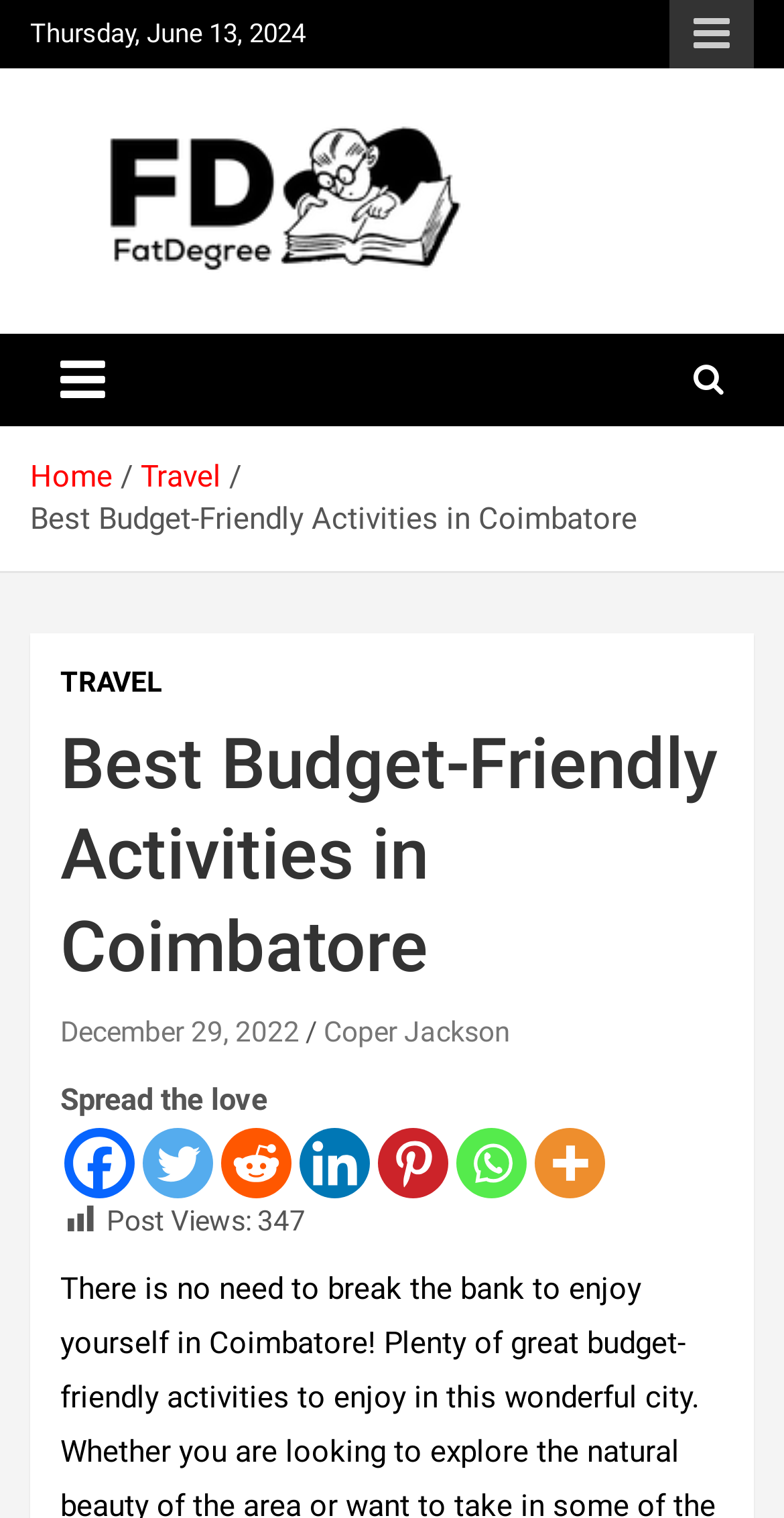Could you indicate the bounding box coordinates of the region to click in order to complete this instruction: "Visit the Fat Degree website".

[0.038, 0.069, 0.679, 0.101]